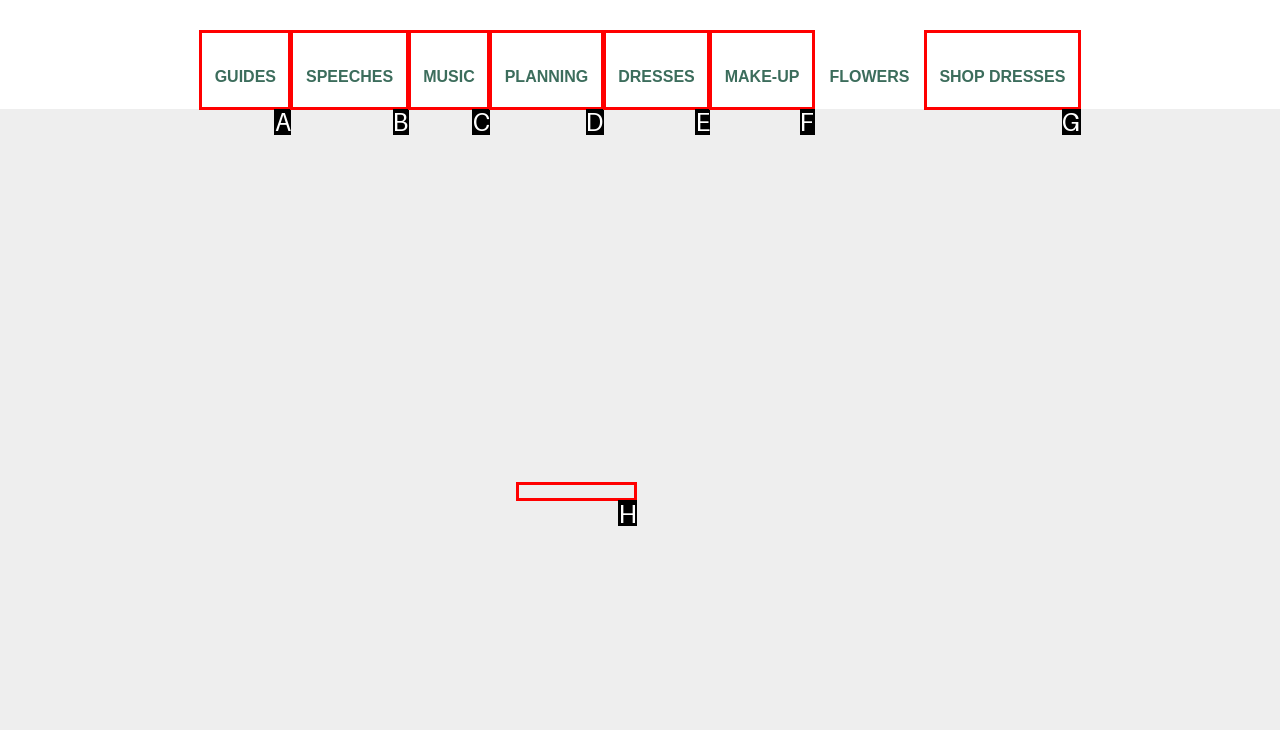Given the description: Wedding Flowers, identify the matching HTML element. Provide the letter of the correct option.

H